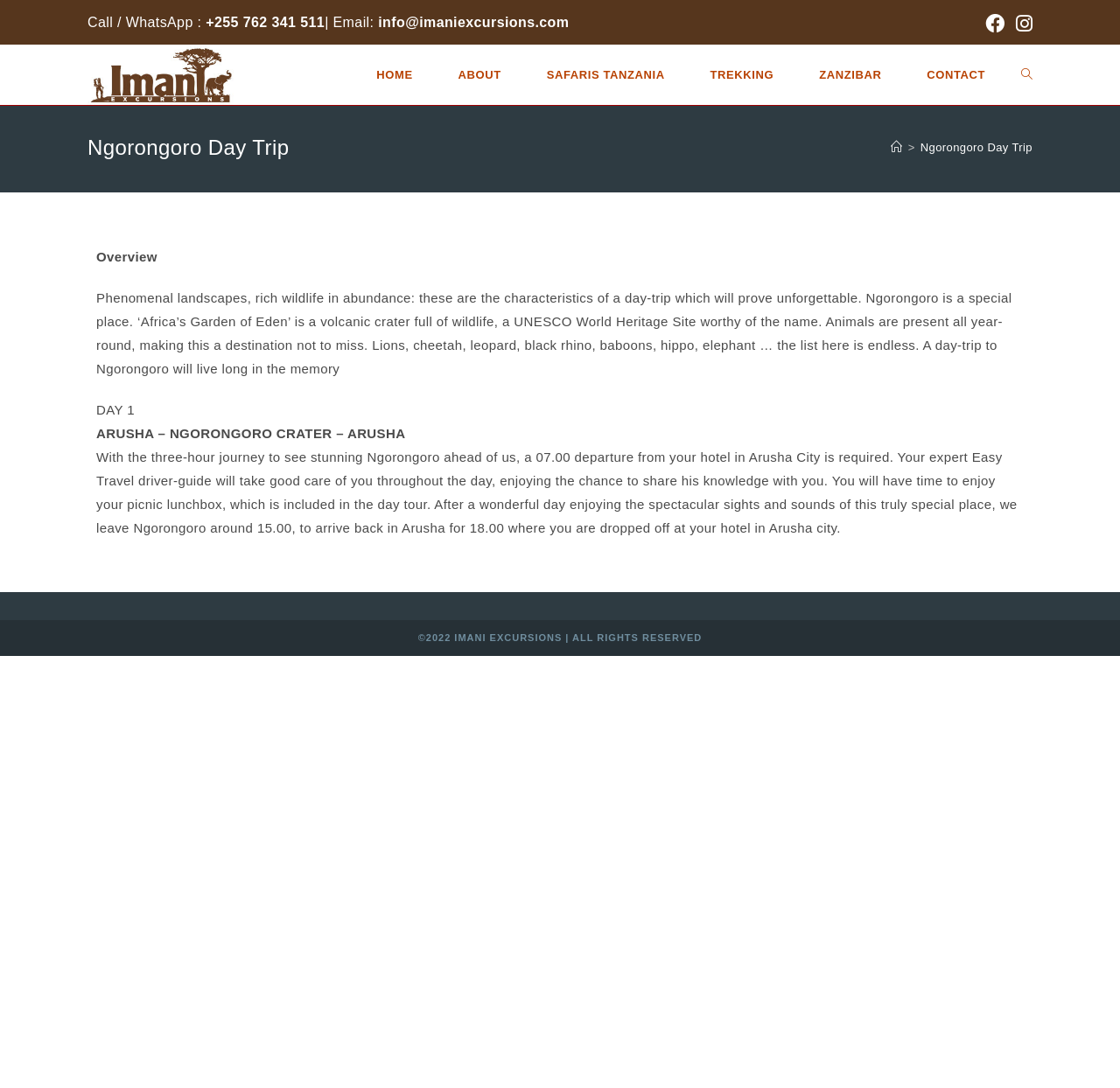Find and specify the bounding box coordinates that correspond to the clickable region for the instruction: "Go to the home page of Imani Excursions".

[0.316, 0.042, 0.389, 0.097]